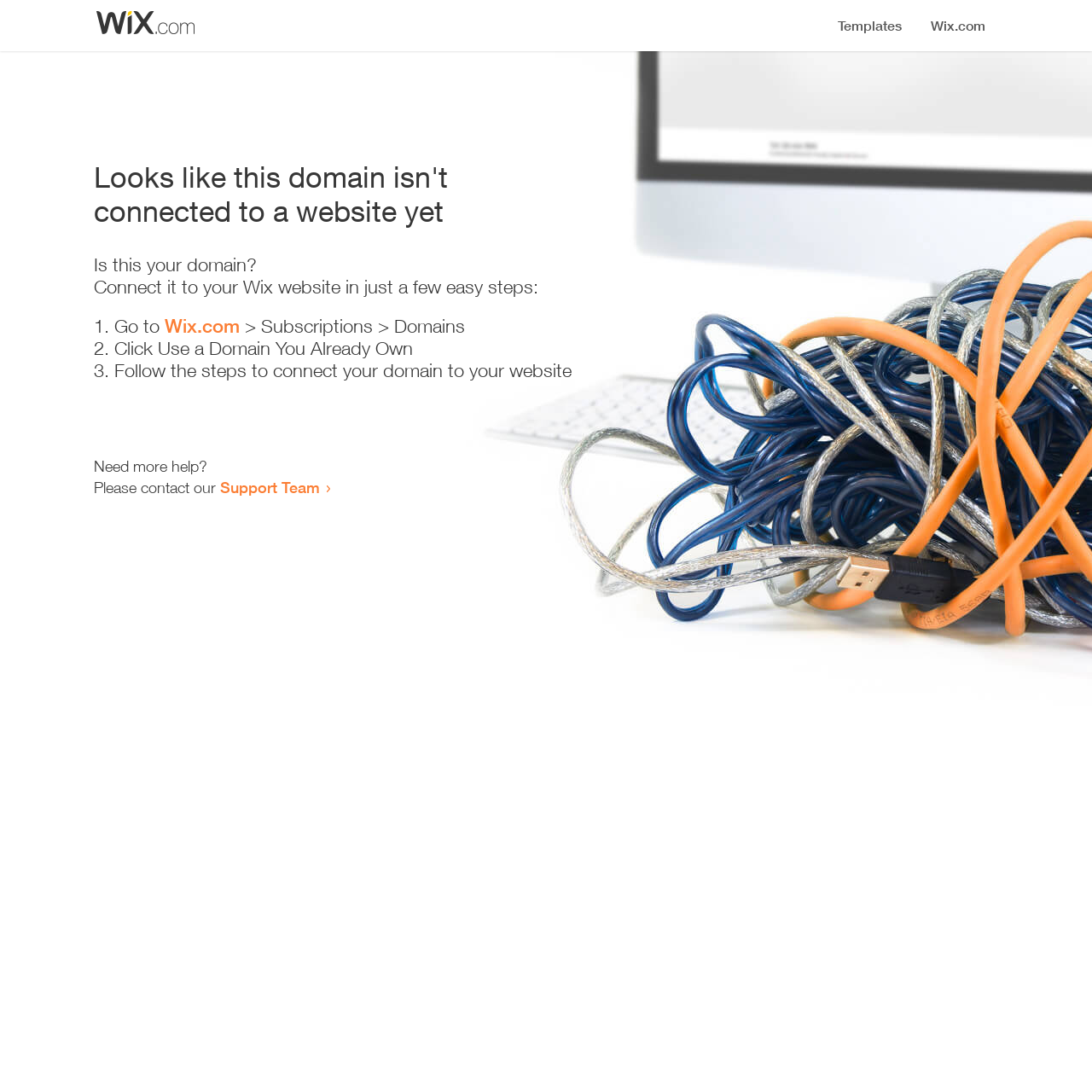Please extract and provide the main headline of the webpage.

Looks like this domain isn't
connected to a website yet